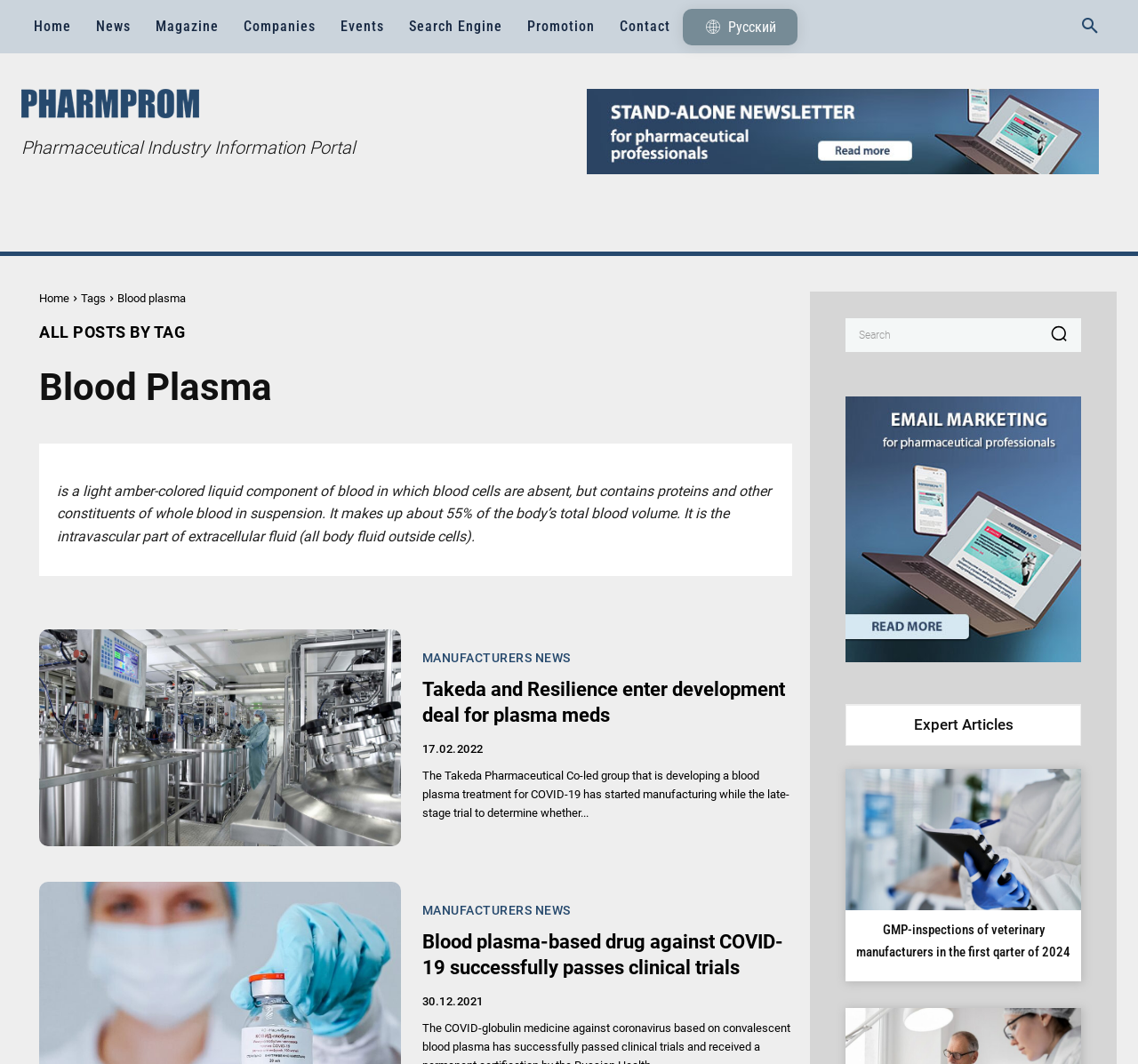Based on the element description, predict the bounding box coordinates (top-left x, top-left y, bottom-right x, bottom-right y) for the UI element in the screenshot: Manufacturers News

[0.371, 0.85, 0.501, 0.861]